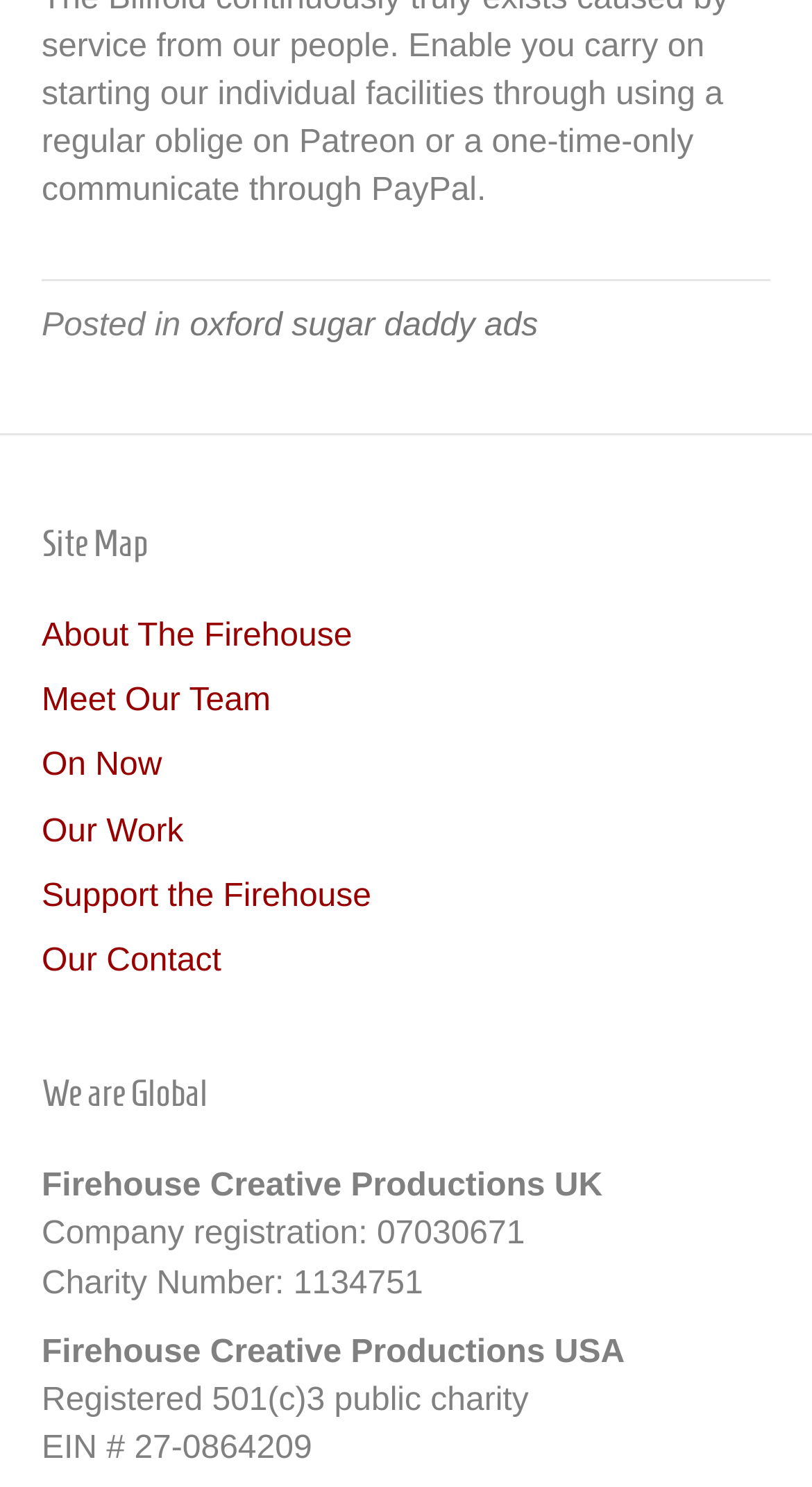Locate and provide the bounding box coordinates for the HTML element that matches this description: "Meet Our Team".

[0.051, 0.46, 0.333, 0.483]